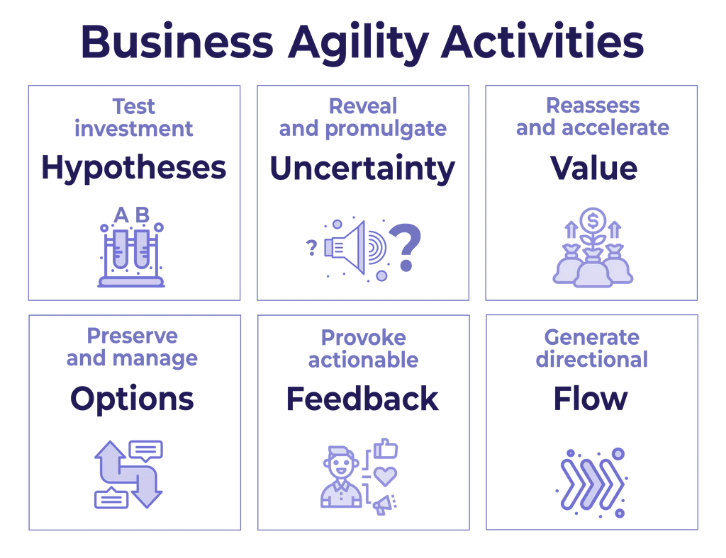What symbol is used to represent financial growth and success?
Please provide a single word or phrase as your answer based on the screenshot.

Icon